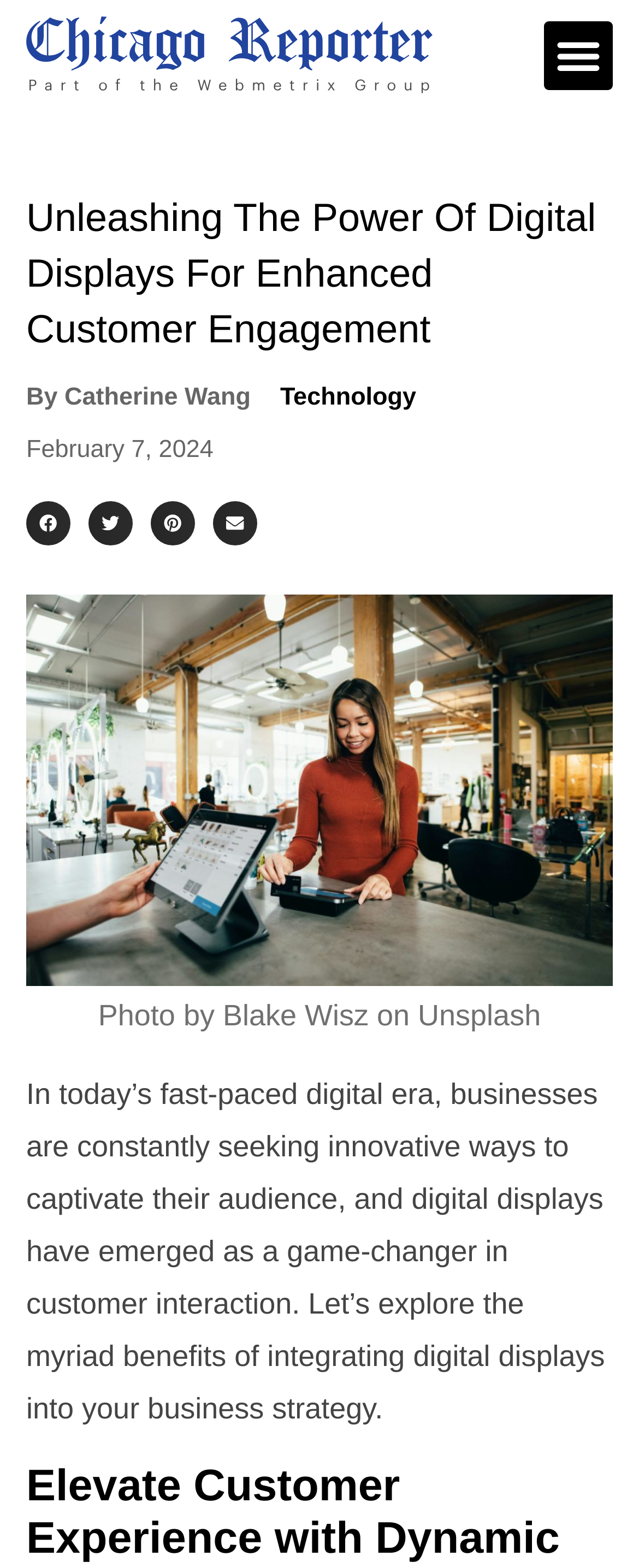How many social media sharing buttons are there?
Provide a detailed and extensive answer to the question.

The number of social media sharing buttons can be found by counting the button elements with the text 'Share on facebook', 'Share on twitter', 'Share on pinterest', and 'Share on email', which are located below the publication date and above the article content.